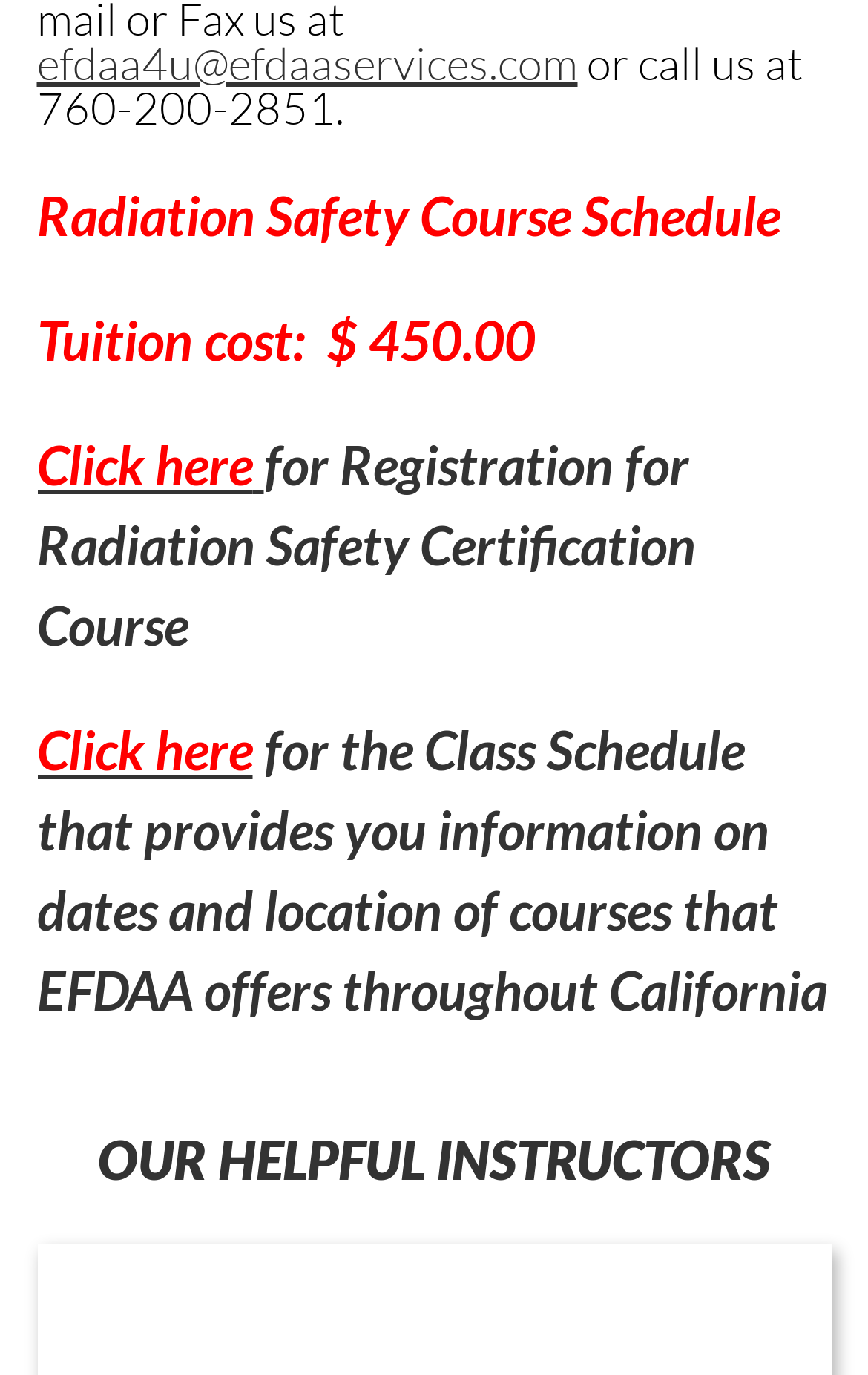Extract the bounding box coordinates for the UI element described by the text: "efdaa4u@efdaaservices.com". The coordinates should be in the form of [left, top, right, bottom] with values between 0 and 1.

[0.042, 0.026, 0.665, 0.066]